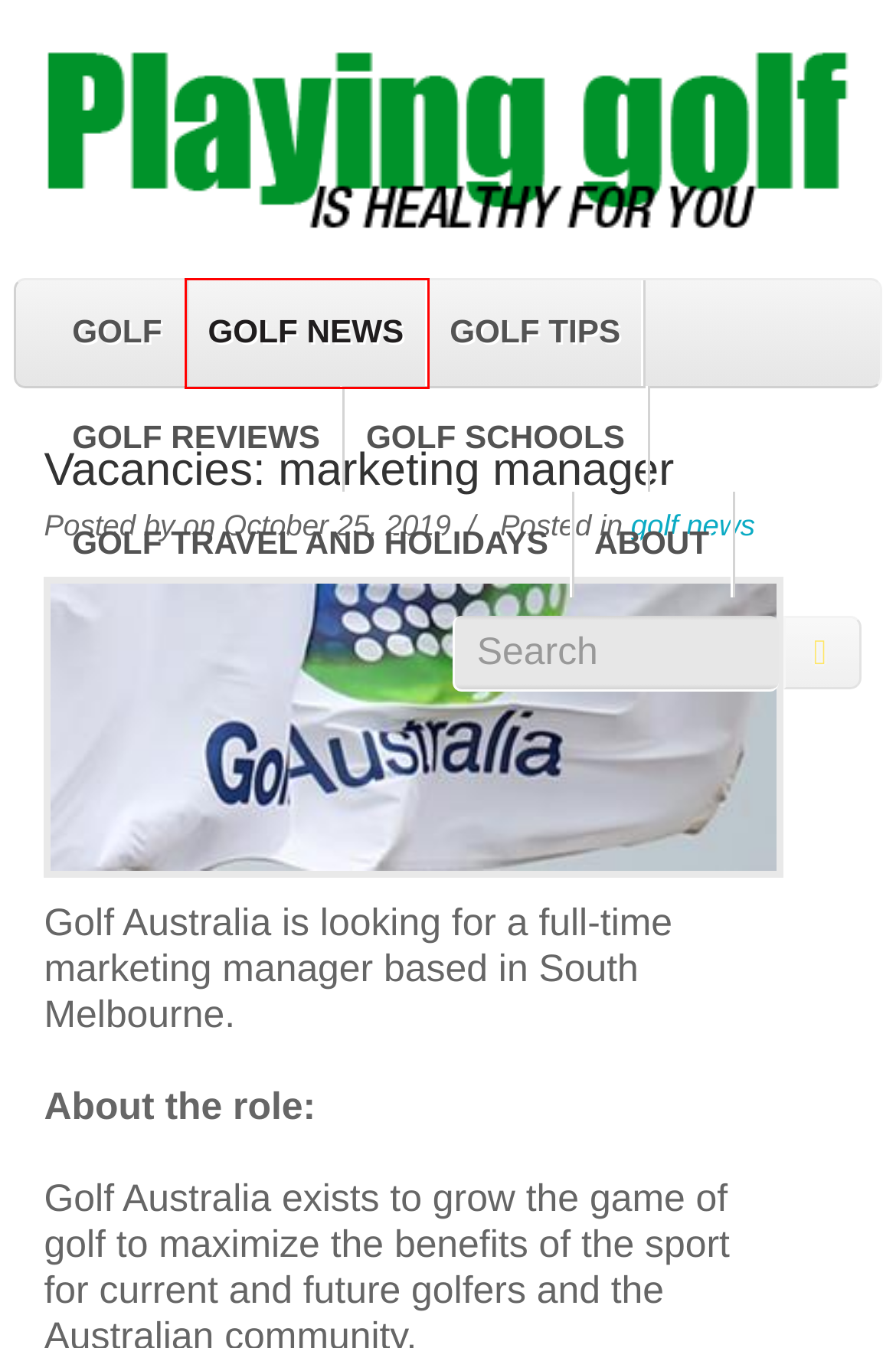You are given a screenshot of a webpage with a red rectangle bounding box around an element. Choose the best webpage description that matches the page after clicking the element in the bounding box. Here are the candidates:
A. Golf travel and holidays | Golf News and Tips
B. golf | Golf News and Tips
C. Golf News and Tips | Playing golf is healthy for you
D. golf news | Golf News and Tips
E. golf tips | Golf News and Tips
F. About | Golf News and Tips
G. golf reviews | Golf News and Tips
H. golf schools | Golf News and Tips

D